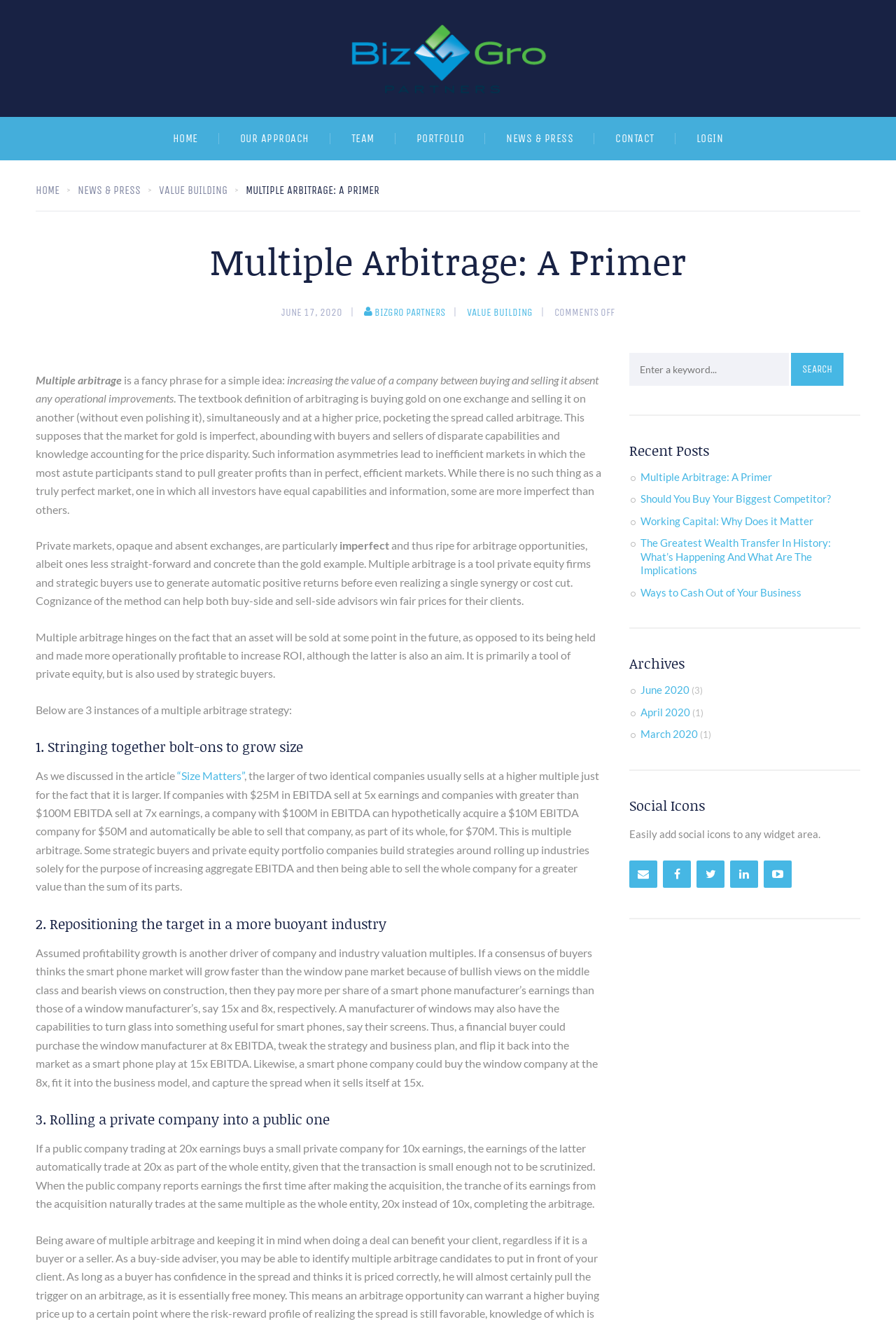Please give a short response to the question using one word or a phrase:
What is the topic of the article 'Multiple Arbitrage: A Primer'?

Multiple arbitrage